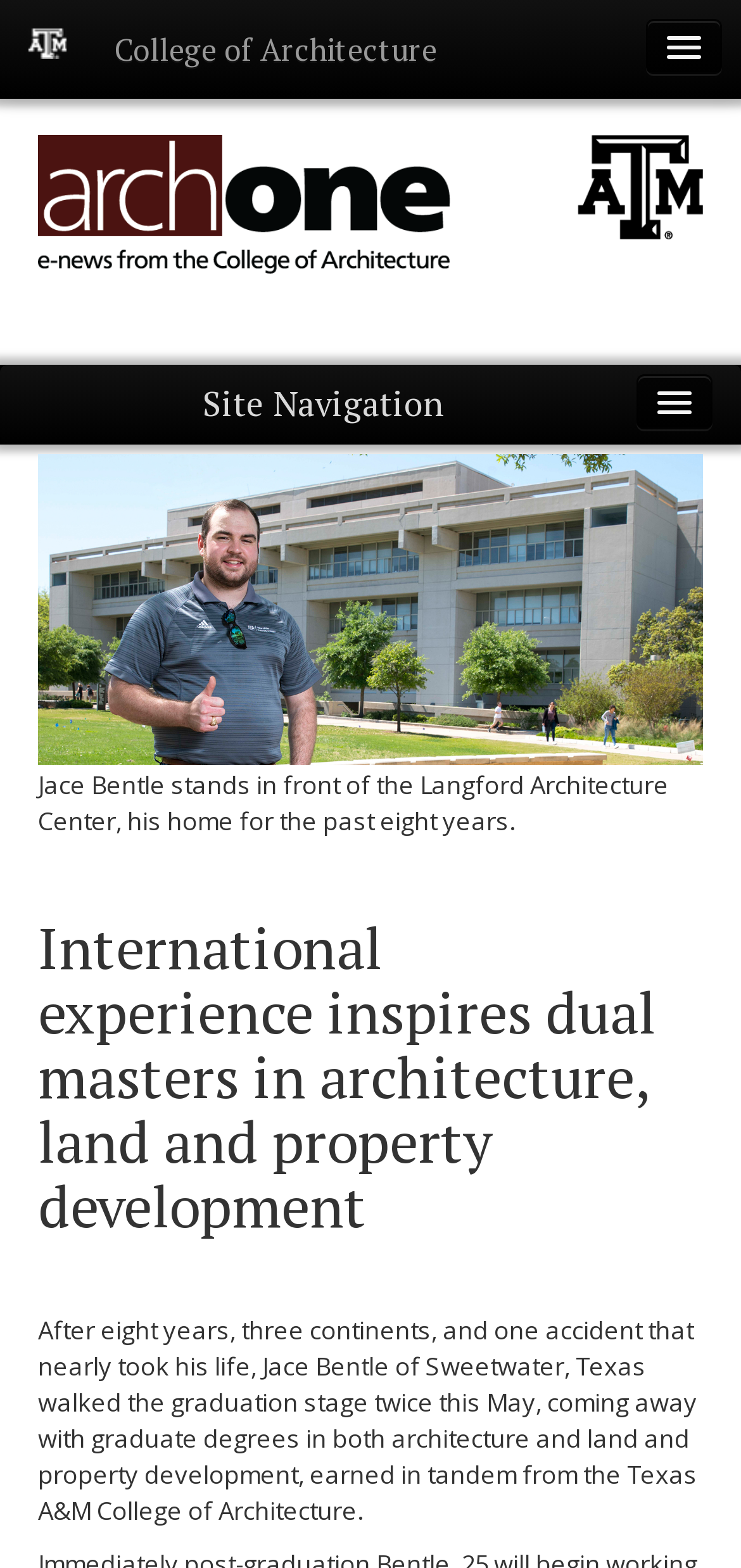Provide the text content of the webpage's main heading.

International experience inspires dual masters in architecture, land and property development